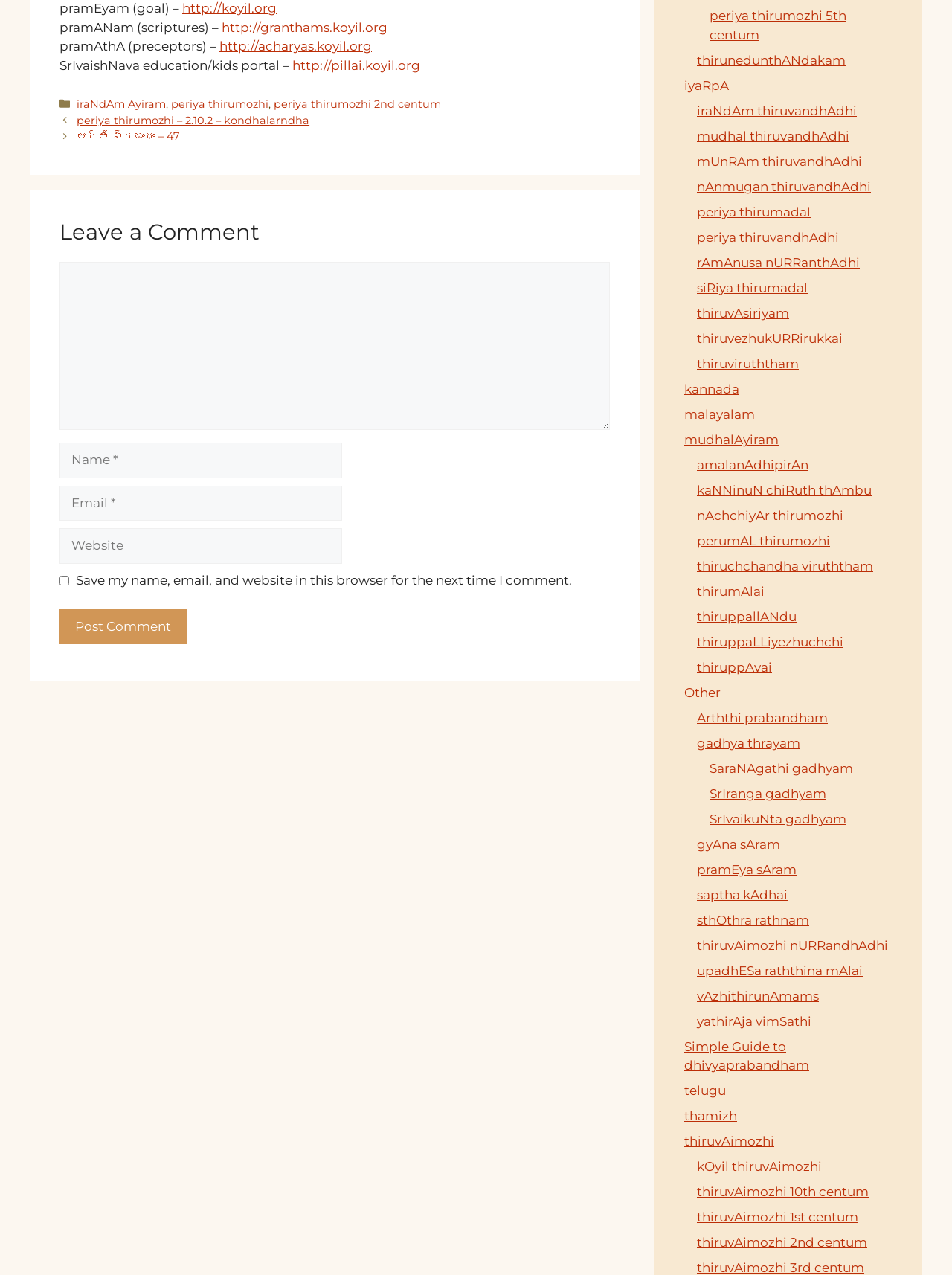Using the provided element description: "http://koyil.org", identify the bounding box coordinates. The coordinates should be four floats between 0 and 1 in the order [left, top, right, bottom].

[0.191, 0.001, 0.291, 0.012]